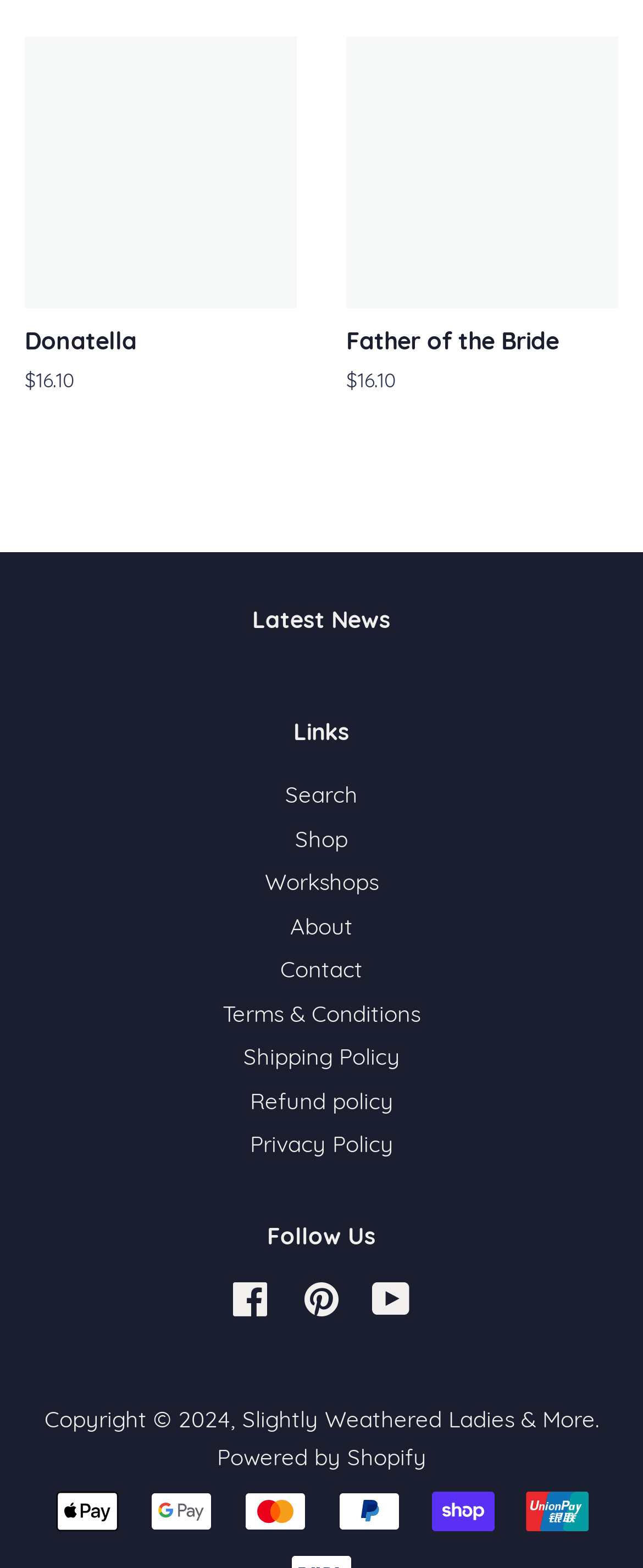How many social media links are there?
Please provide a single word or phrase answer based on the image.

3